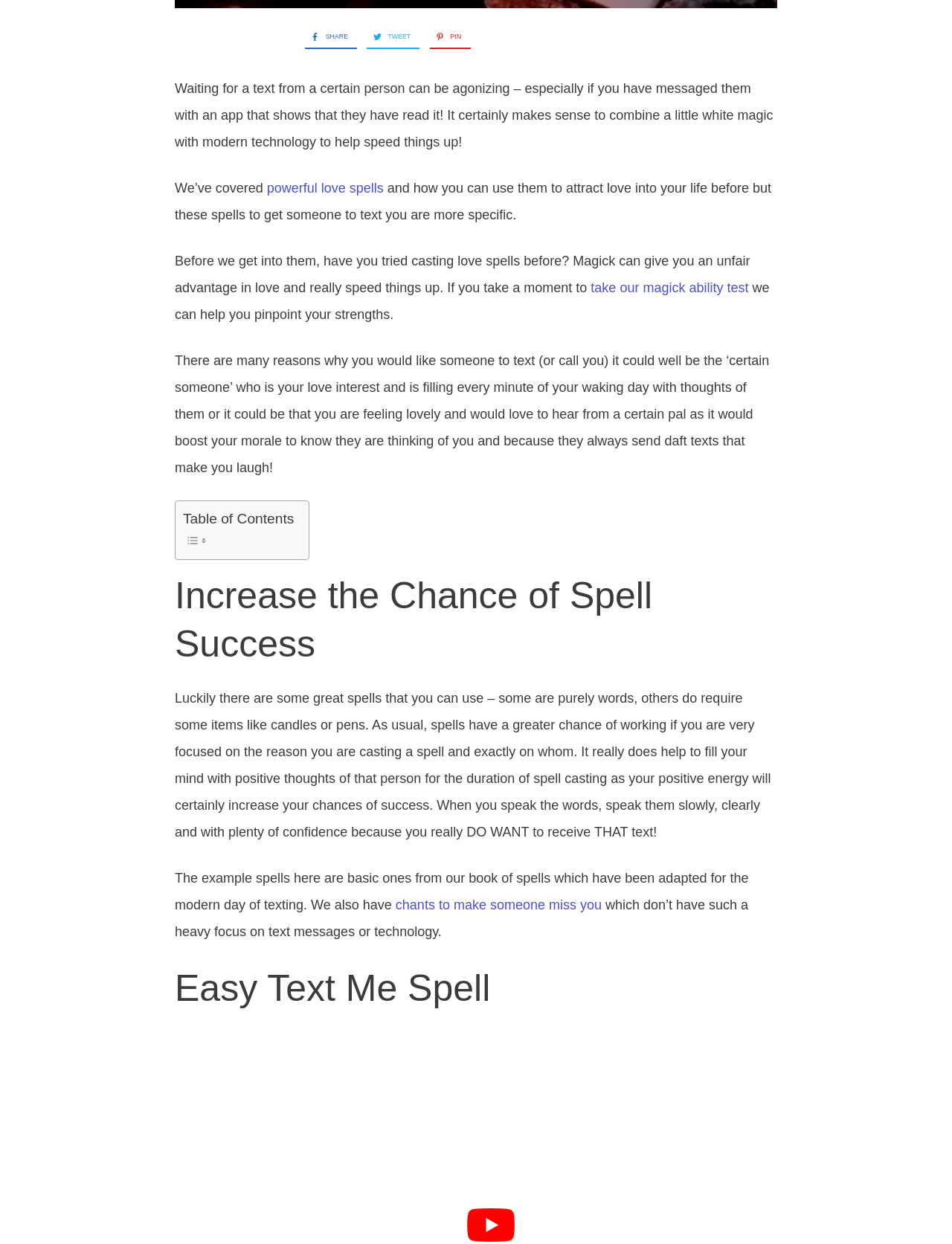Given the element description: "Tweet 0", predict the bounding box coordinates of the UI element it refers to, using four float numbers between 0 and 1, i.e., [left, top, right, bottom].

[0.385, 0.021, 0.431, 0.038]